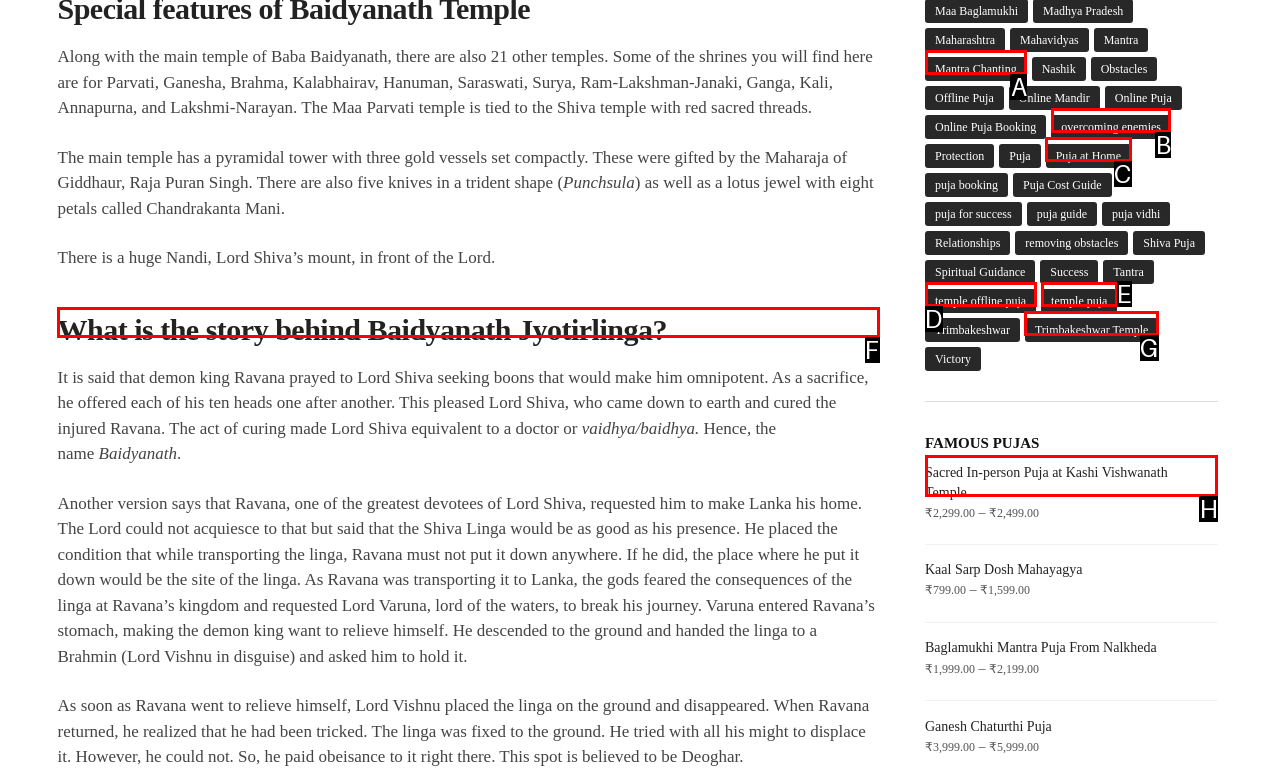Point out which UI element to click to complete this task: Learn about Baidyanath Jyotirlinga
Answer with the letter corresponding to the right option from the available choices.

F